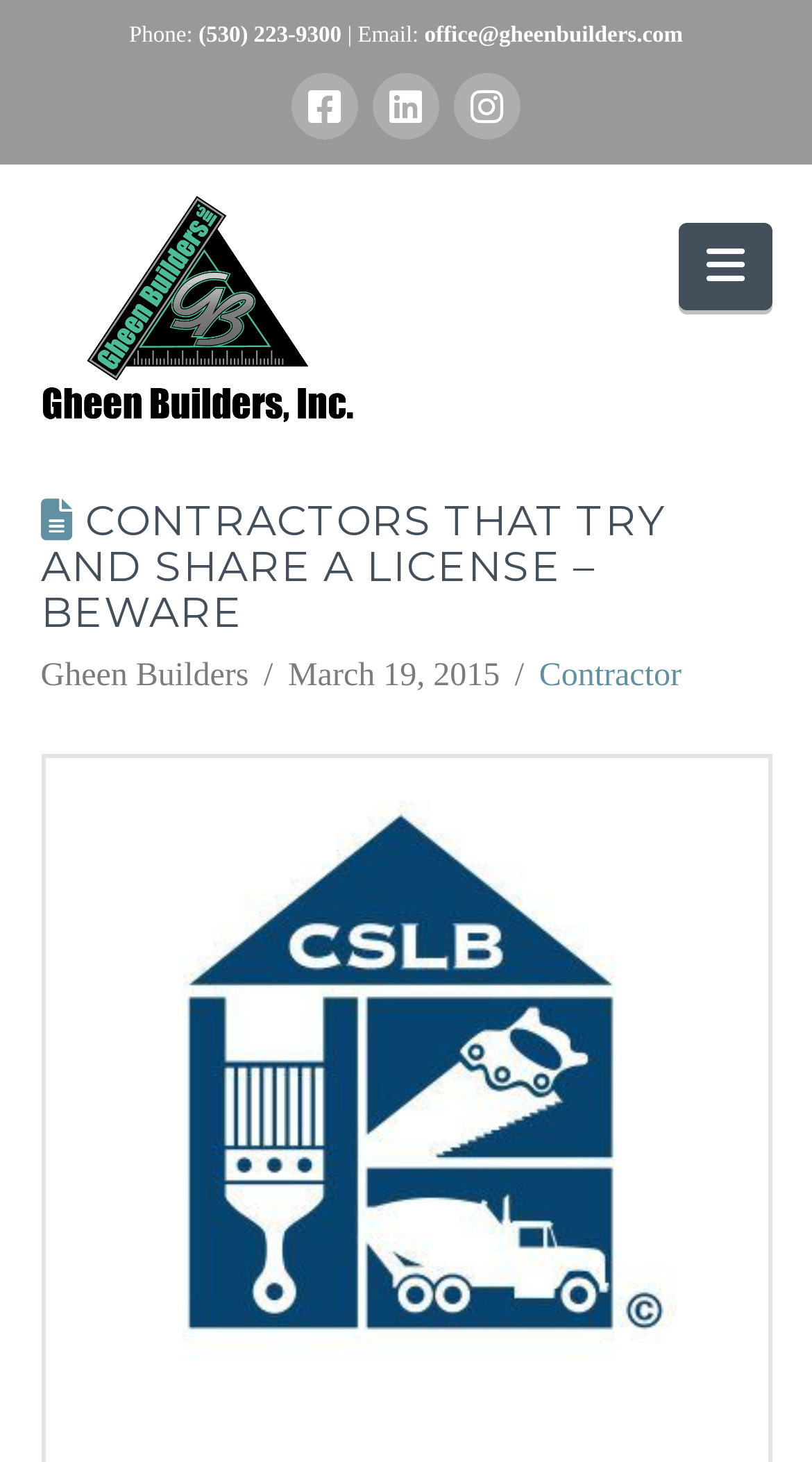Summarize the contents and layout of the webpage in detail.

The webpage appears to be a blog post or article from Gheen Builders, Inc., a general contractor and construction management firm. At the top of the page, there is a section with the company's contact information, including a phone number, email address, and social media links to Facebook, LinkedIn, and Instagram.

Below the contact information, there is a large heading that reads "GHEEN BUILDERS, INC. - GENERAL CONTRACTOR AND CONSTRUCTION MANAGEMENT FIRM" followed by a link with the same text. This link is accompanied by an image with the same description.

The main content of the page is a blog post titled "CONTRACTORS THAT TRY AND SHARE A LICENSE – BEWARE". The post is dated March 19, 2015, and is written by Gheen Builders. The article warns readers about contractors who try to share a license, emphasizing that contractor licenses are not transferable between individuals.

There is a navigation button at the top right corner of the page, which is currently not expanded.